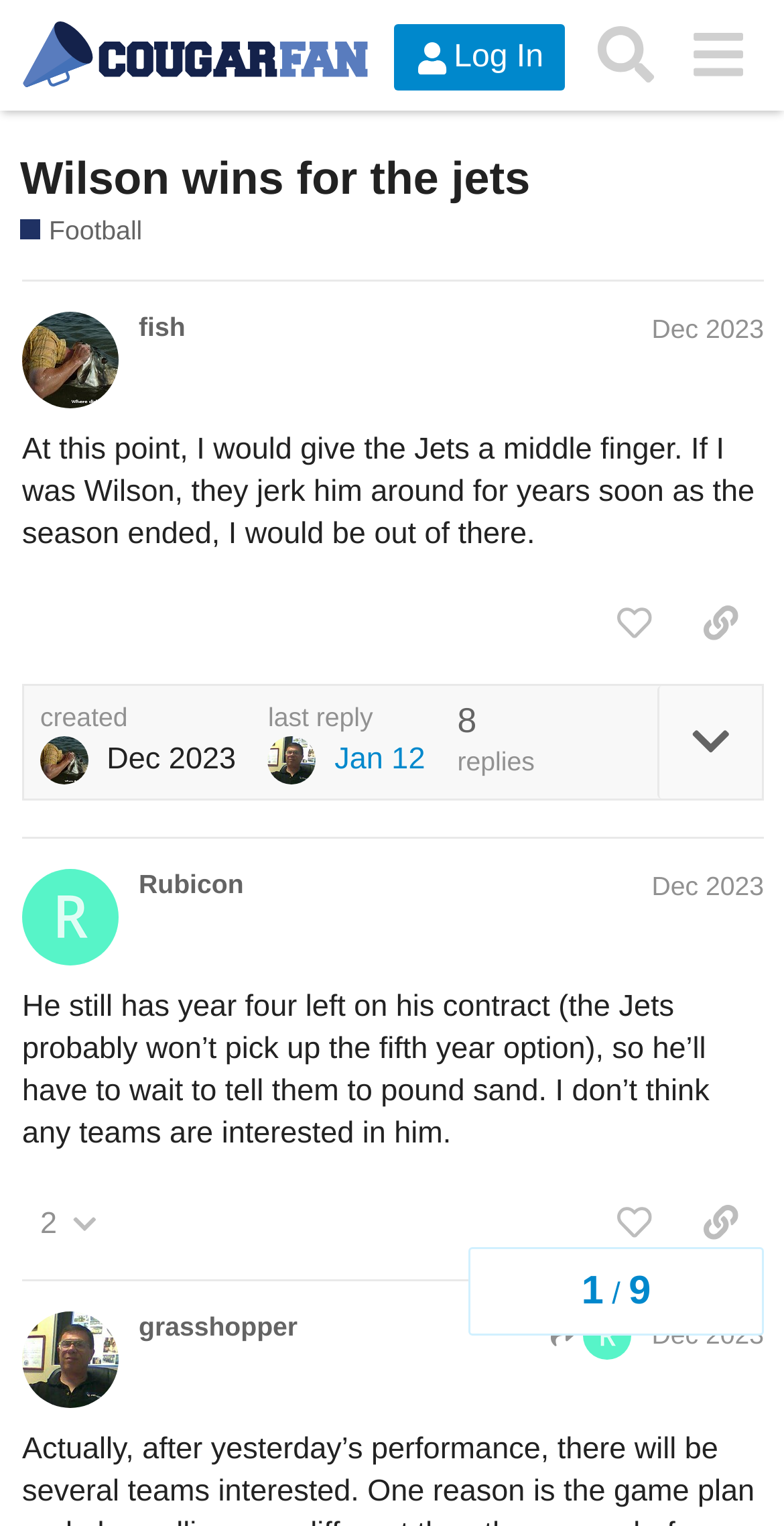Can you find the bounding box coordinates of the area I should click to execute the following instruction: "Copy a link to the second post"?

[0.864, 0.777, 0.974, 0.827]